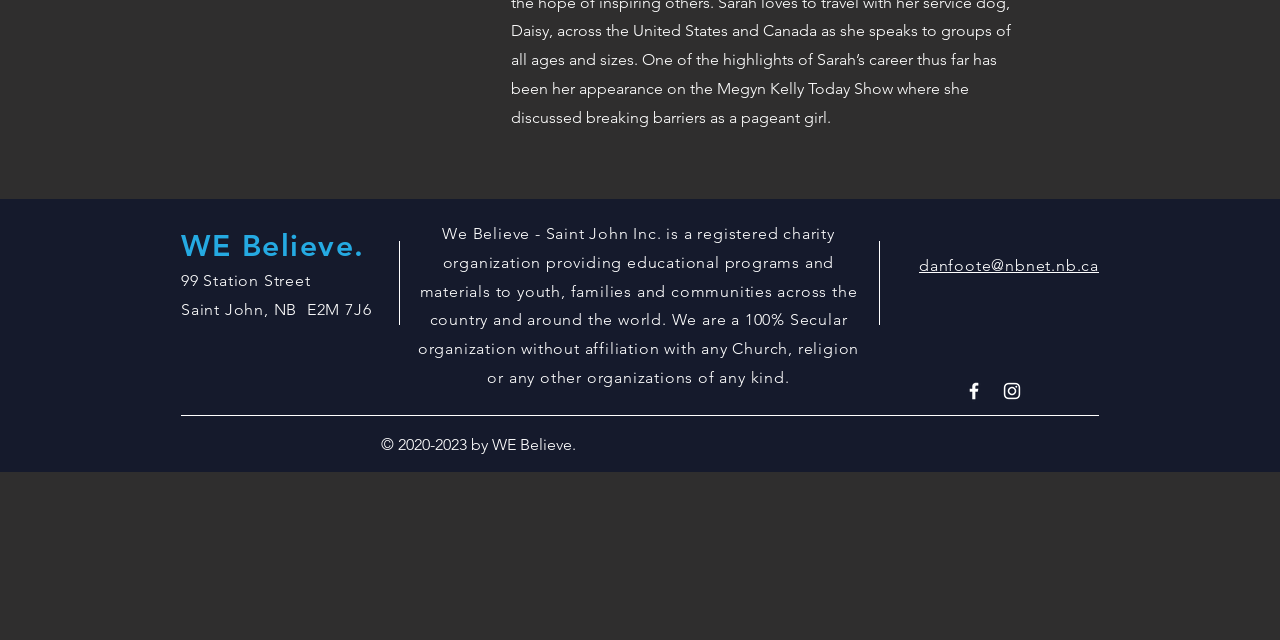Please provide the bounding box coordinates for the UI element as described: "aria-label="White Facebook Icon"". The coordinates must be four floats between 0 and 1, represented as [left, top, right, bottom].

[0.752, 0.594, 0.77, 0.628]